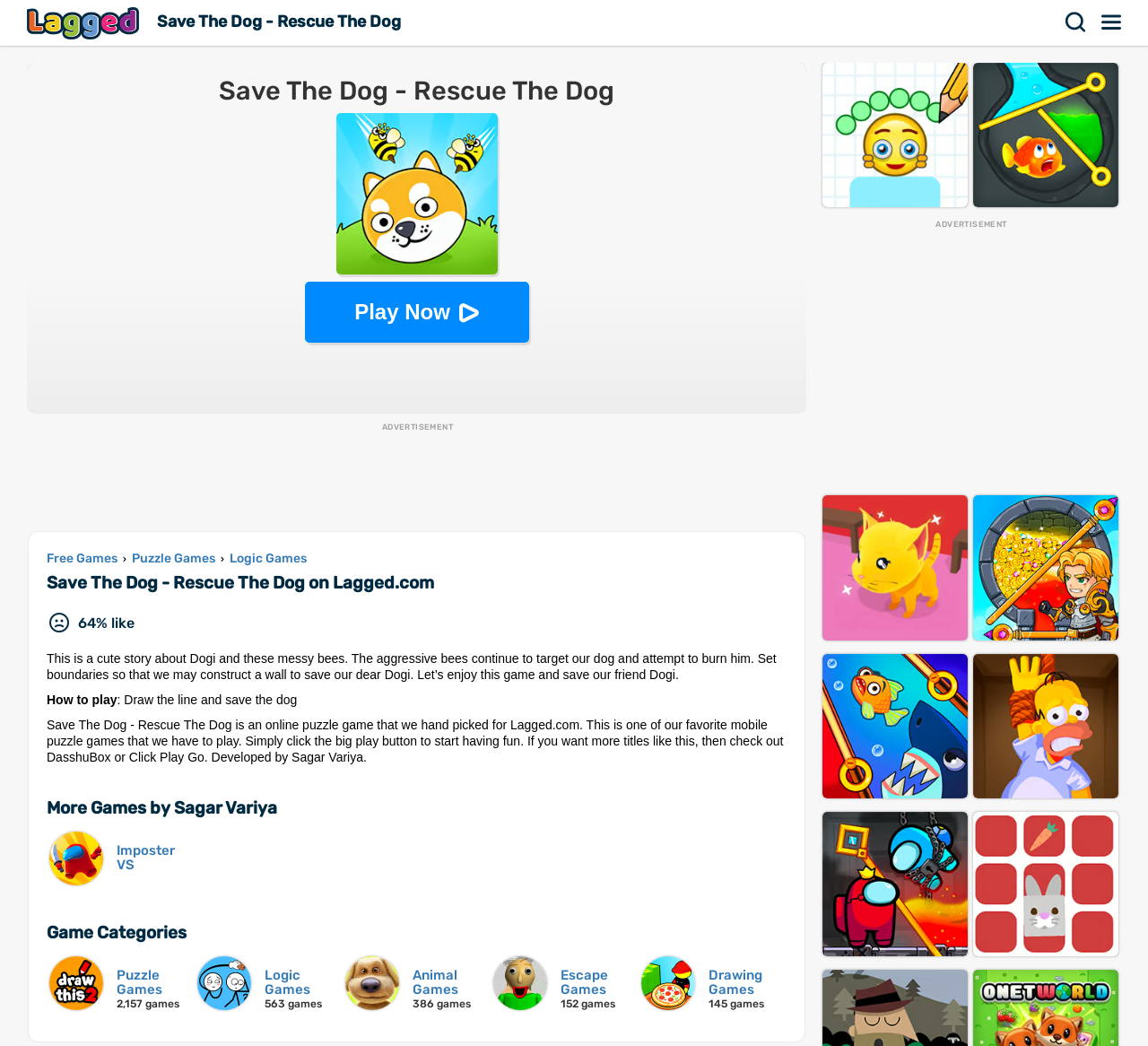What is the name of the game on this webpage?
Refer to the screenshot and respond with a concise word or phrase.

Save The Dog - Rescue The Dog